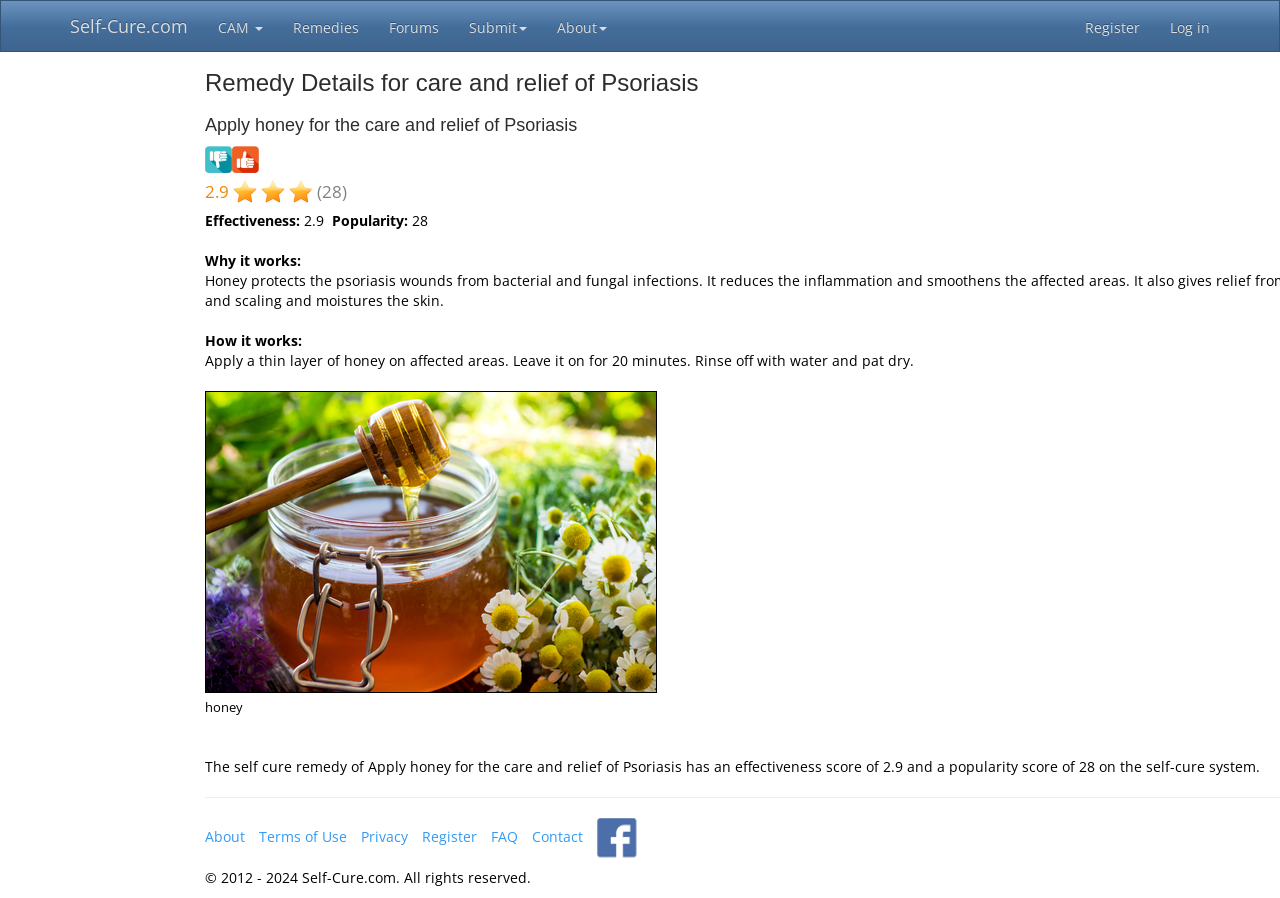Determine the title of the webpage and give its text content.

Remedy Details for care and relief of Psoriasis